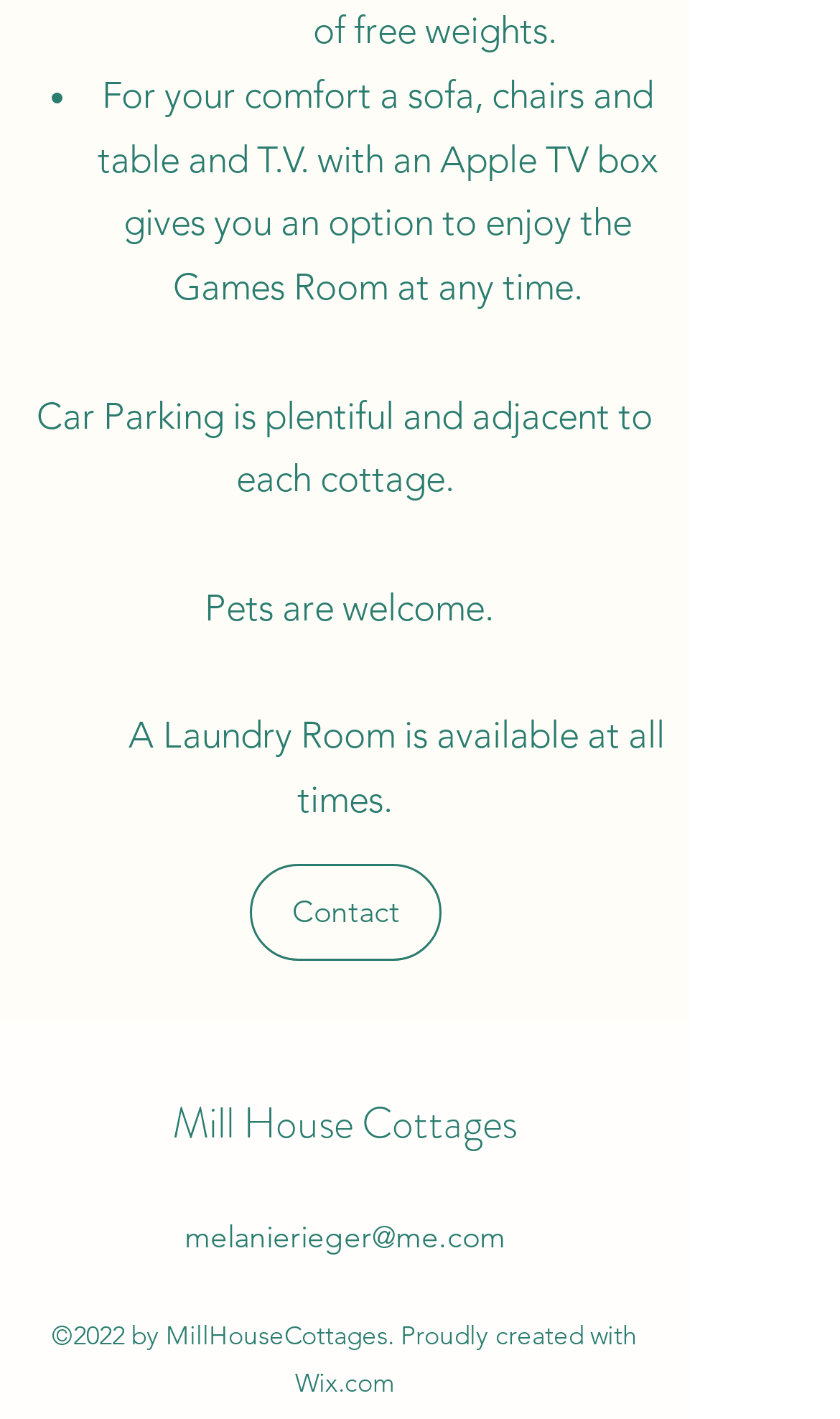Is parking available?
Please give a detailed answer to the question using the information shown in the image.

The text 'Car Parking is plentiful and adjacent to each cottage.' indicates that parking is available and plentiful.